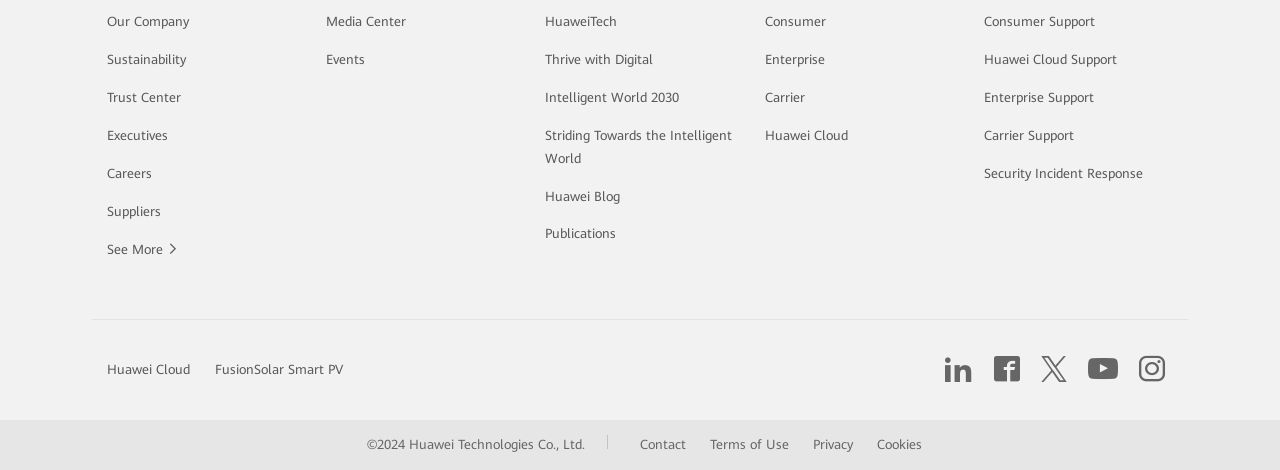Determine the bounding box coordinates of the area to click in order to meet this instruction: "Go to Our Company page".

[0.083, 0.031, 0.148, 0.062]